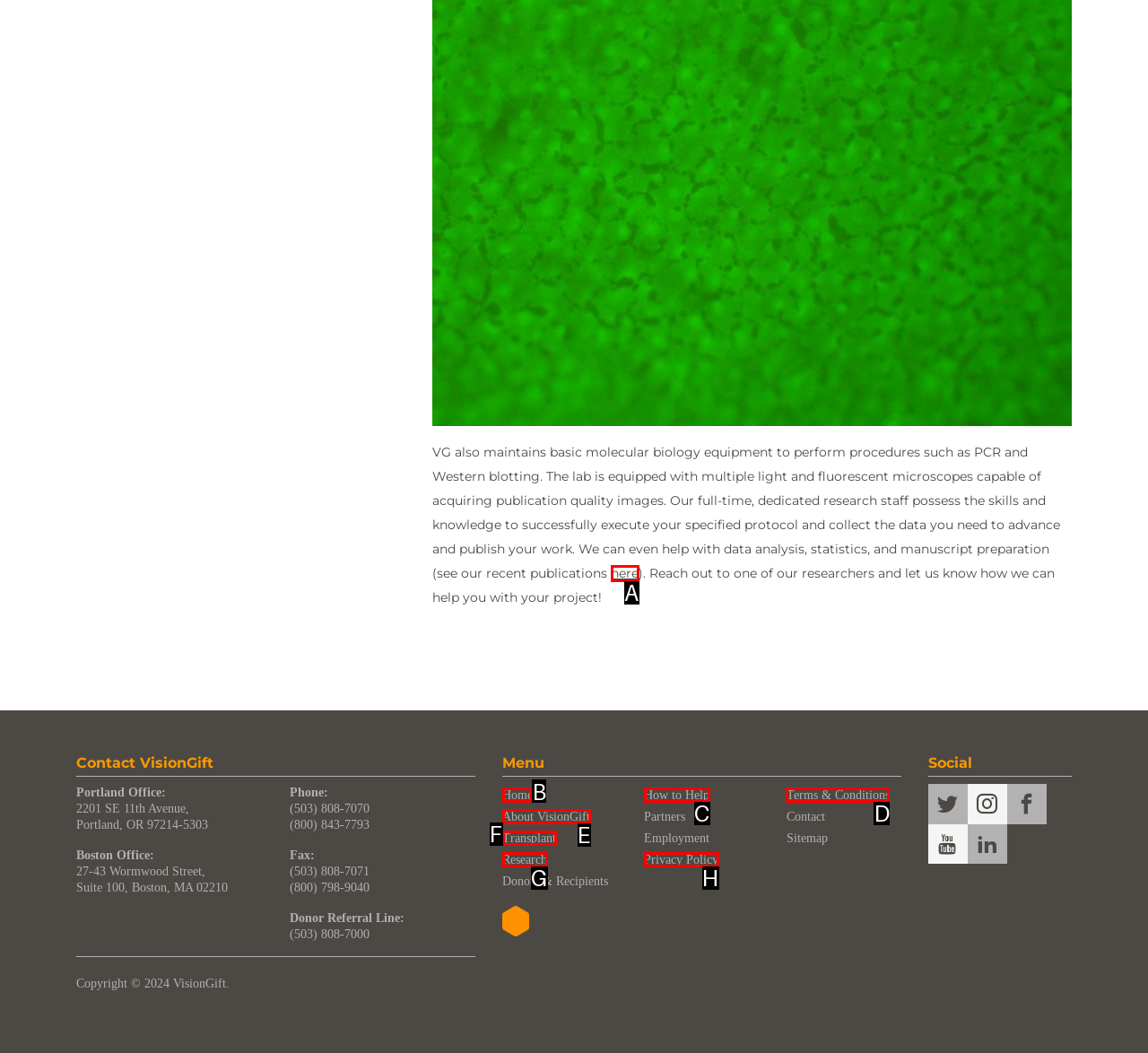Specify the letter of the UI element that should be clicked to achieve the following: Go to Home
Provide the corresponding letter from the choices given.

B